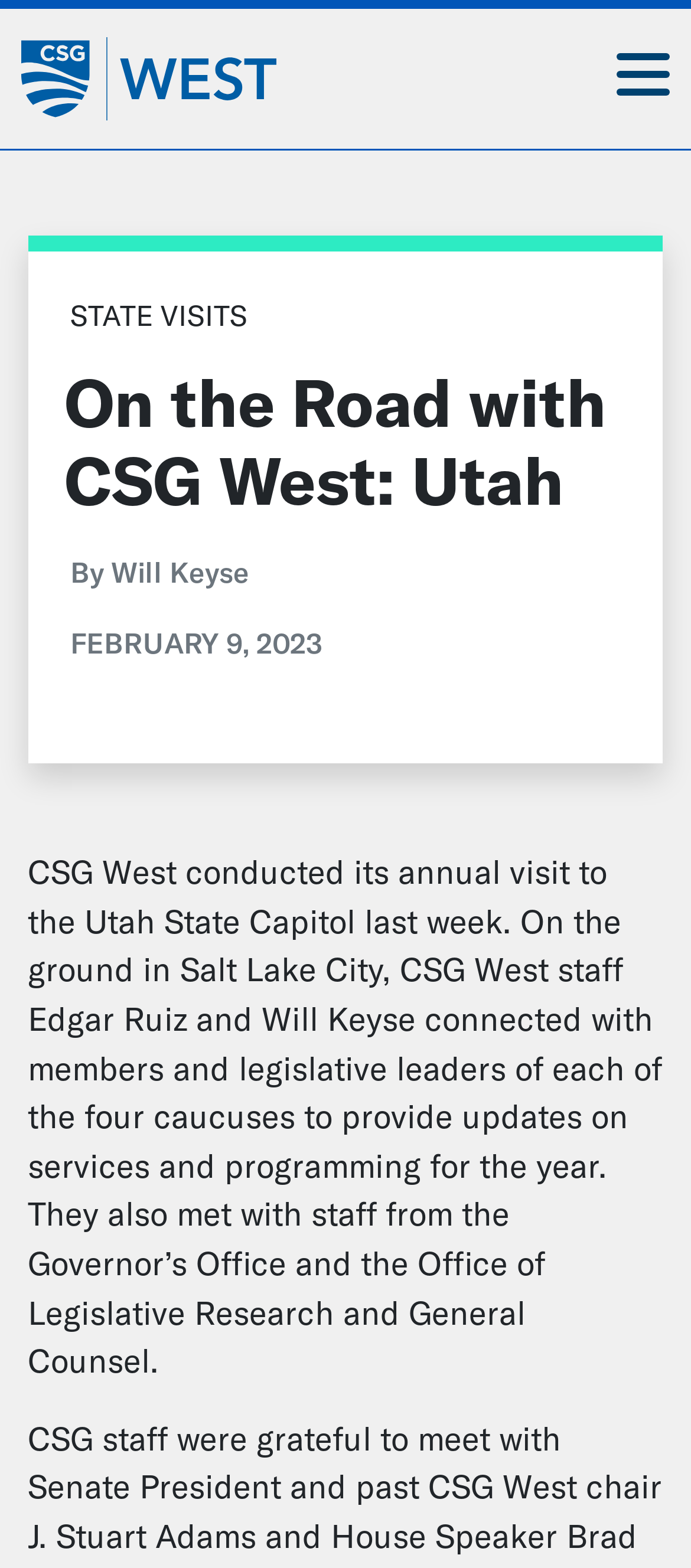Locate and extract the headline of this webpage.

On the Road with CSG West: Utah